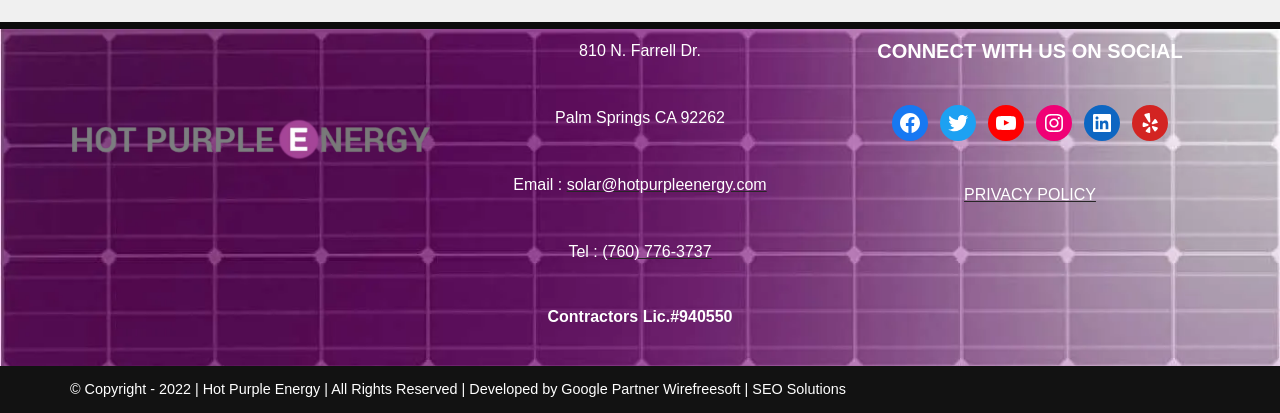Find the bounding box coordinates for the area that must be clicked to perform this action: "Send an email".

[0.443, 0.427, 0.599, 0.468]